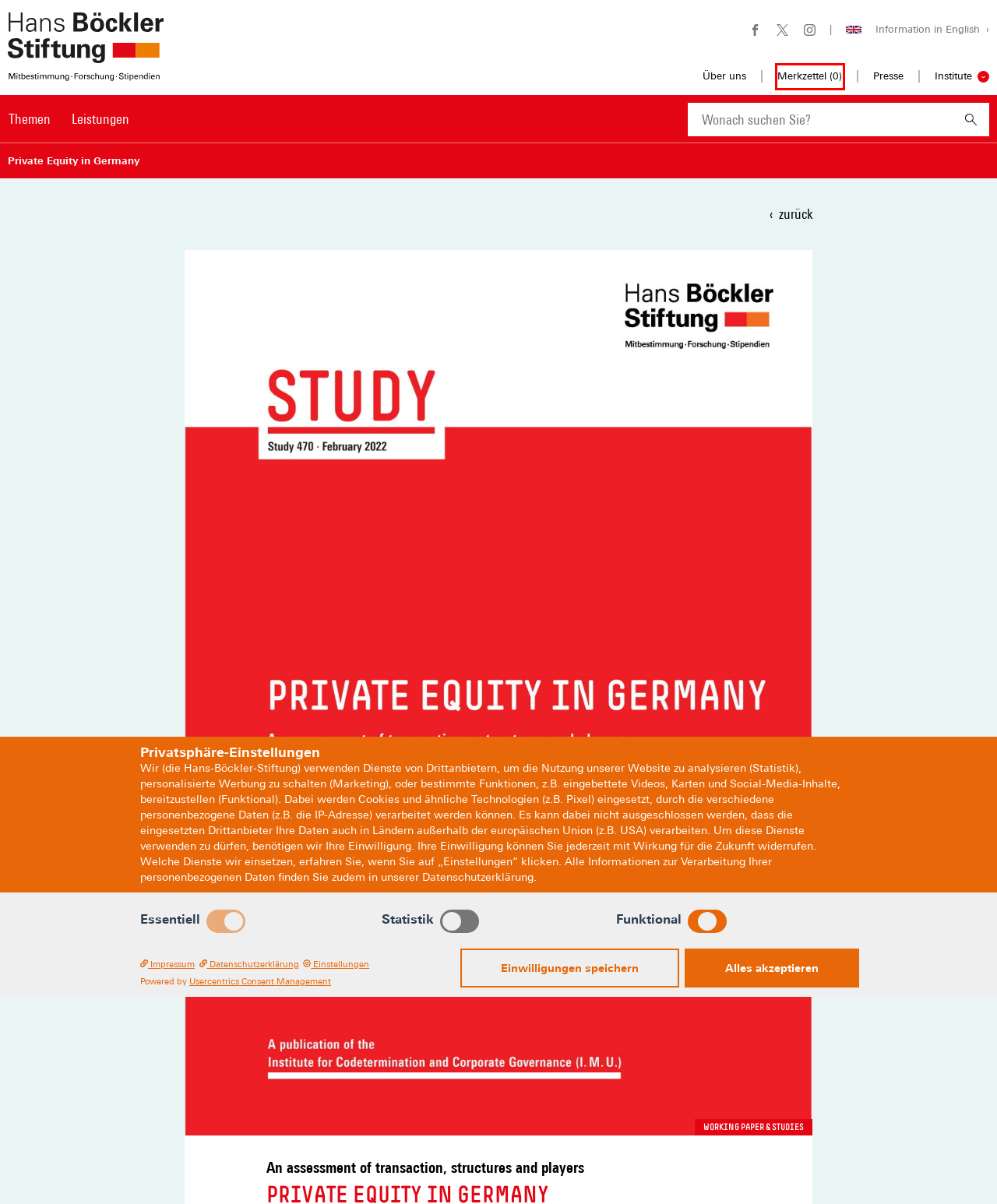Given a screenshot of a webpage with a red bounding box, please pick the webpage description that best fits the new webpage after clicking the element inside the bounding box. Here are the candidates:
A. Impressum - Hans-Böckler-Stiftung
B. Homepage - Institut für Mitbestimmung und Unternehmensführung
C. Homepage - Hans-Böckler-Stiftung
D. Merkzettel - Hans-Böckler-Stiftung
E. Homepage - Wirtschafts- und Sozialwissenschaftliches Institut
F. Homepage - Hugo Sinzheimer Institut für Arbeits- und Sozialrecht
G. Datenschutzbestimmungen - Hans-Böckler-Stiftung
H. Presse - Hans-Böckler-Stiftung

D